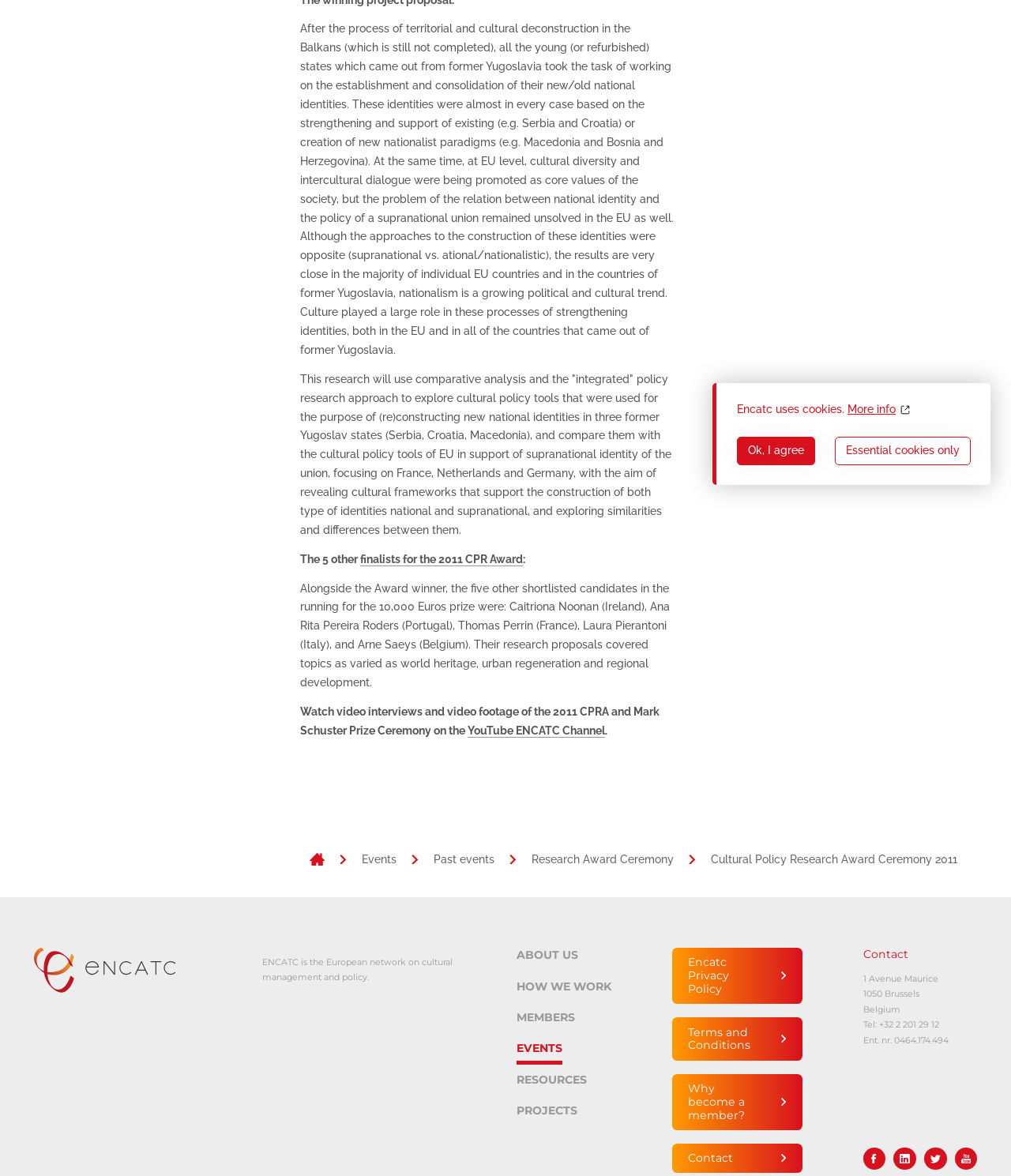Determine the bounding box coordinates of the UI element that matches the following description: "+32 2 201 29 12". The coordinates should be four float numbers between 0 and 1 in the format [left, top, right, bottom].

[0.869, 0.867, 0.929, 0.876]